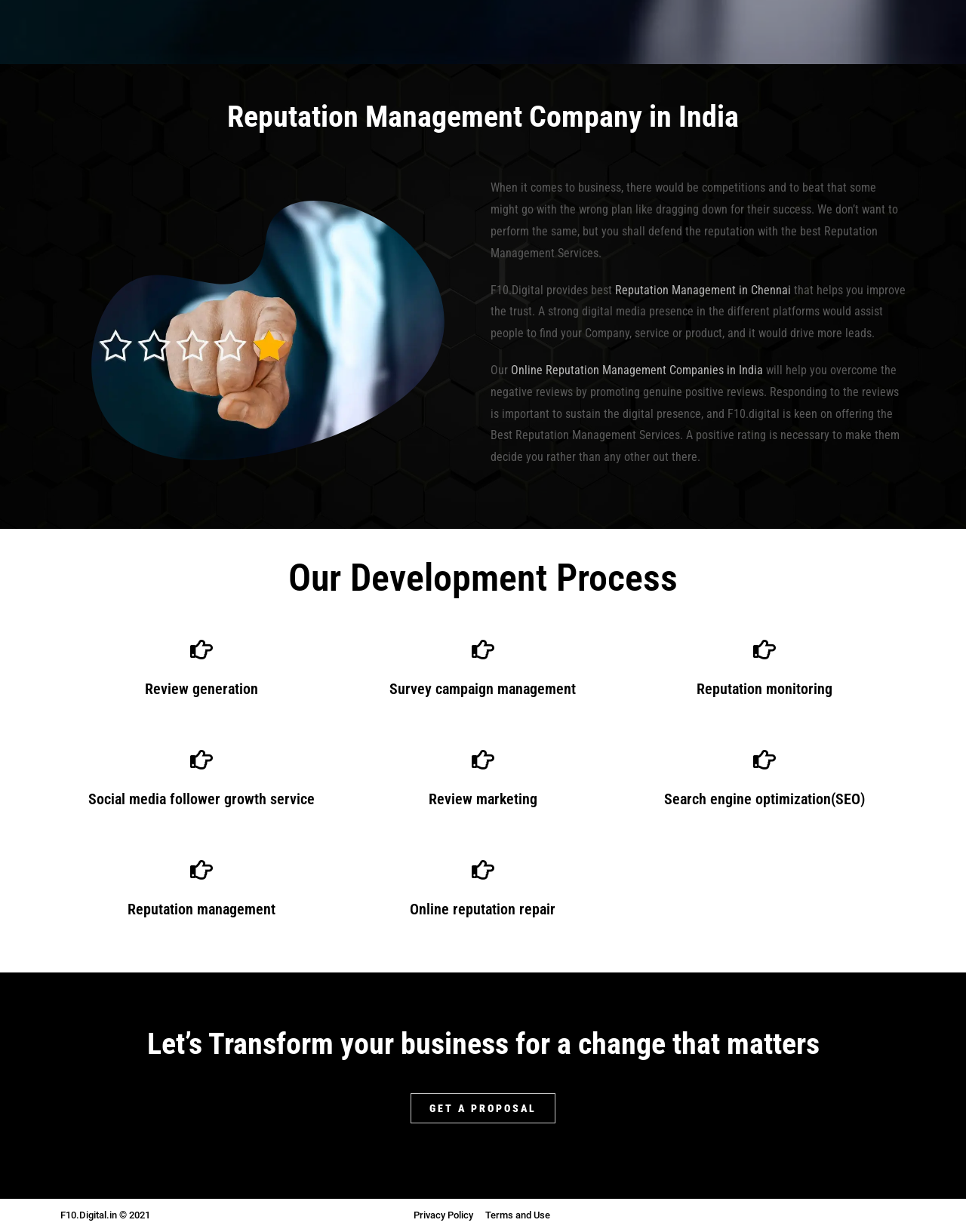Give a one-word or one-phrase response to the question:
How does the company respond to negative reviews?

By promoting genuine positive reviews